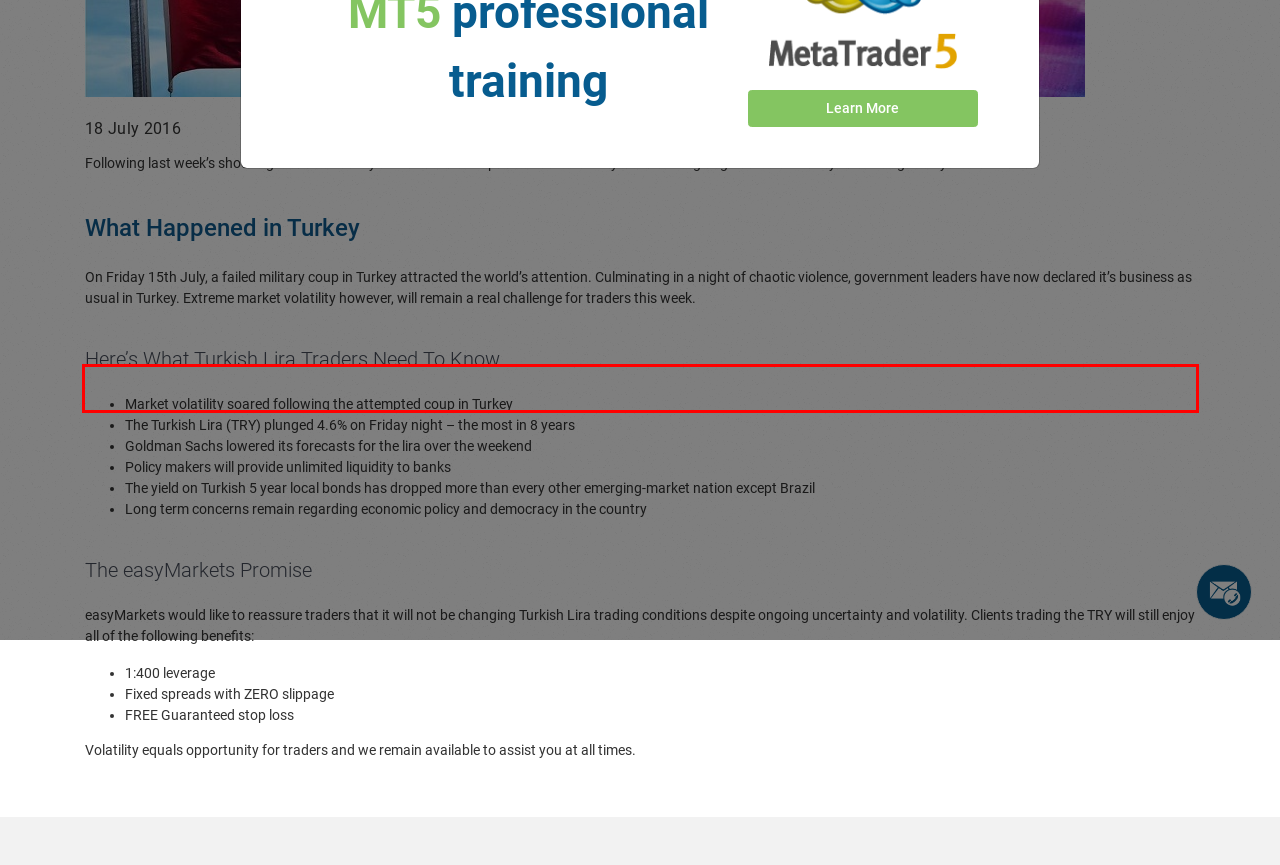You are provided with a screenshot of a webpage containing a red bounding box. Please extract the text enclosed by this red bounding box.

On Friday 15th July, a failed military coup in Turkey attracted the world’s attention. Culminating in a night of chaotic violence, government leaders have now declared it’s business as usual in Turkey. Extreme market volatility however, will remain a real challenge for traders this week.